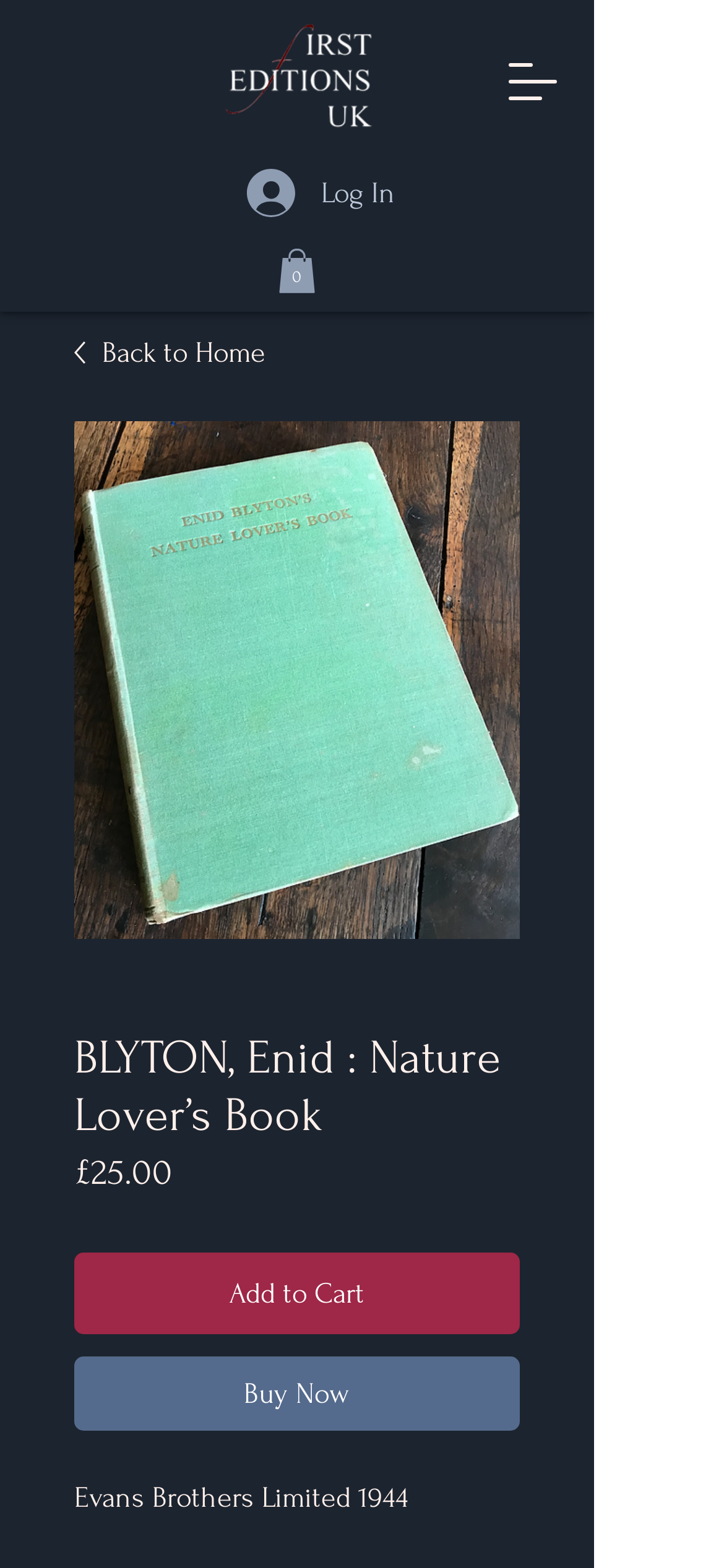Identify and extract the heading text of the webpage.

BLYTON, Enid : Nature Lover’s Book